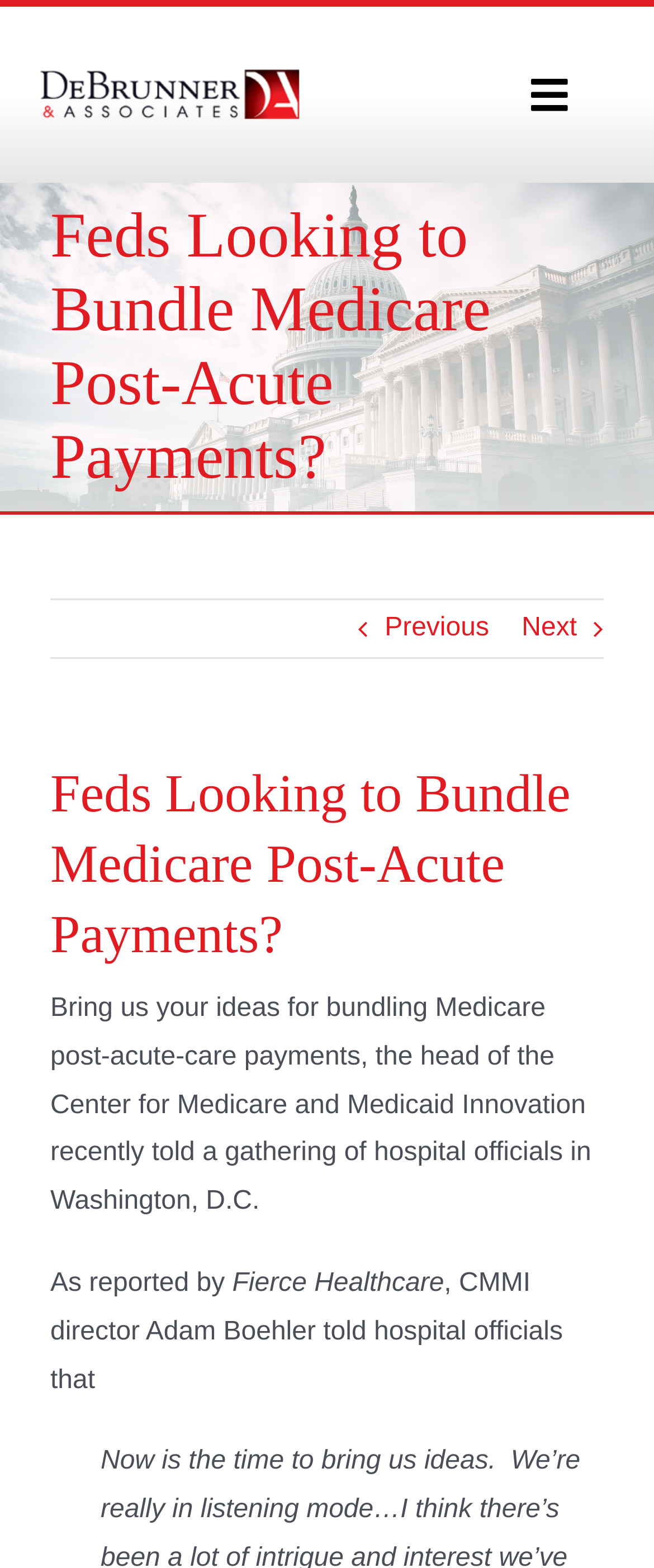Use a single word or phrase to respond to the question:
Who recently told hospital officials to bring ideas for bundling Medicare post-acute-care payments?

CMMI director Adam Boehler